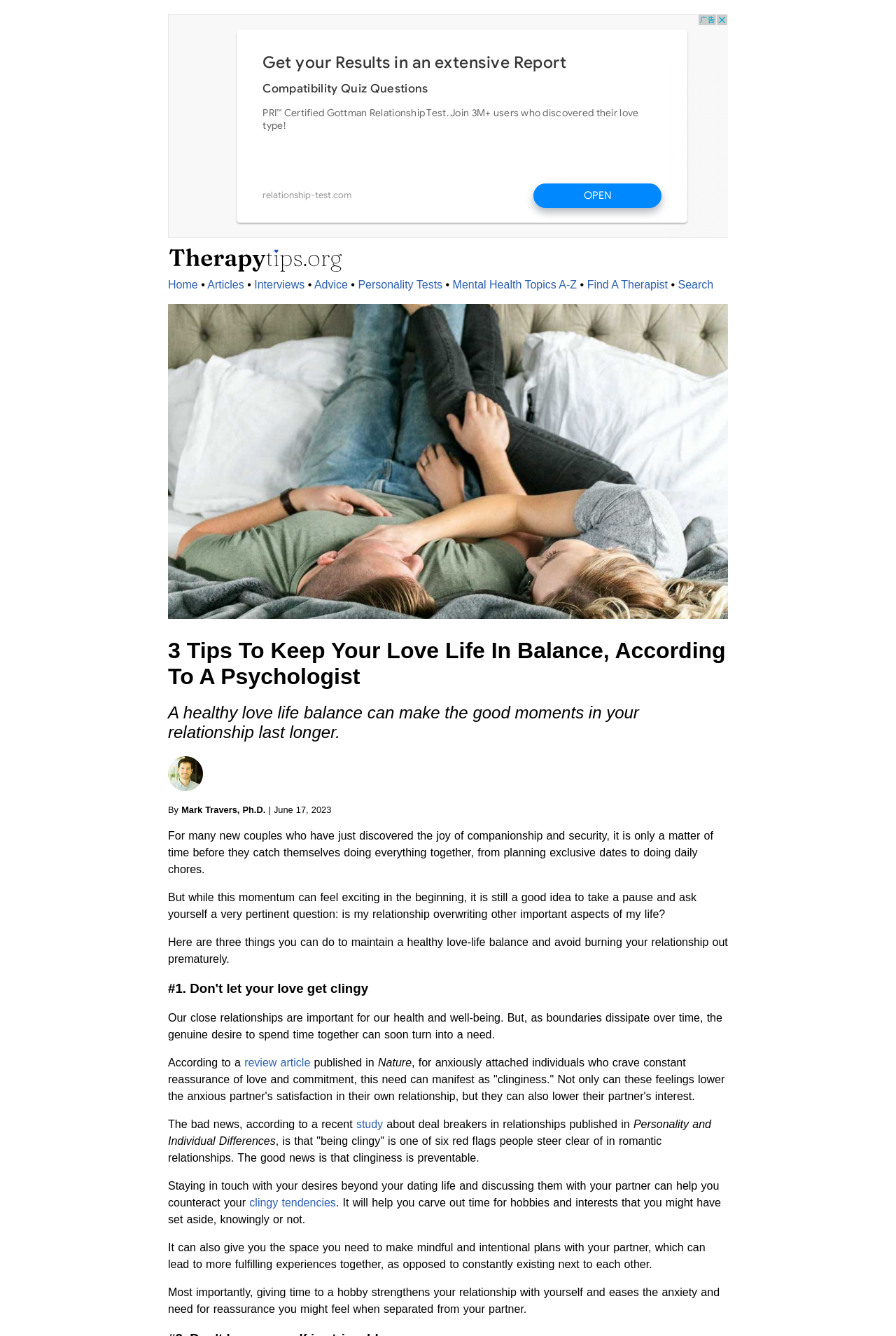Please identify the bounding box coordinates of where to click in order to follow the instruction: "Click on the 'About About' link".

None